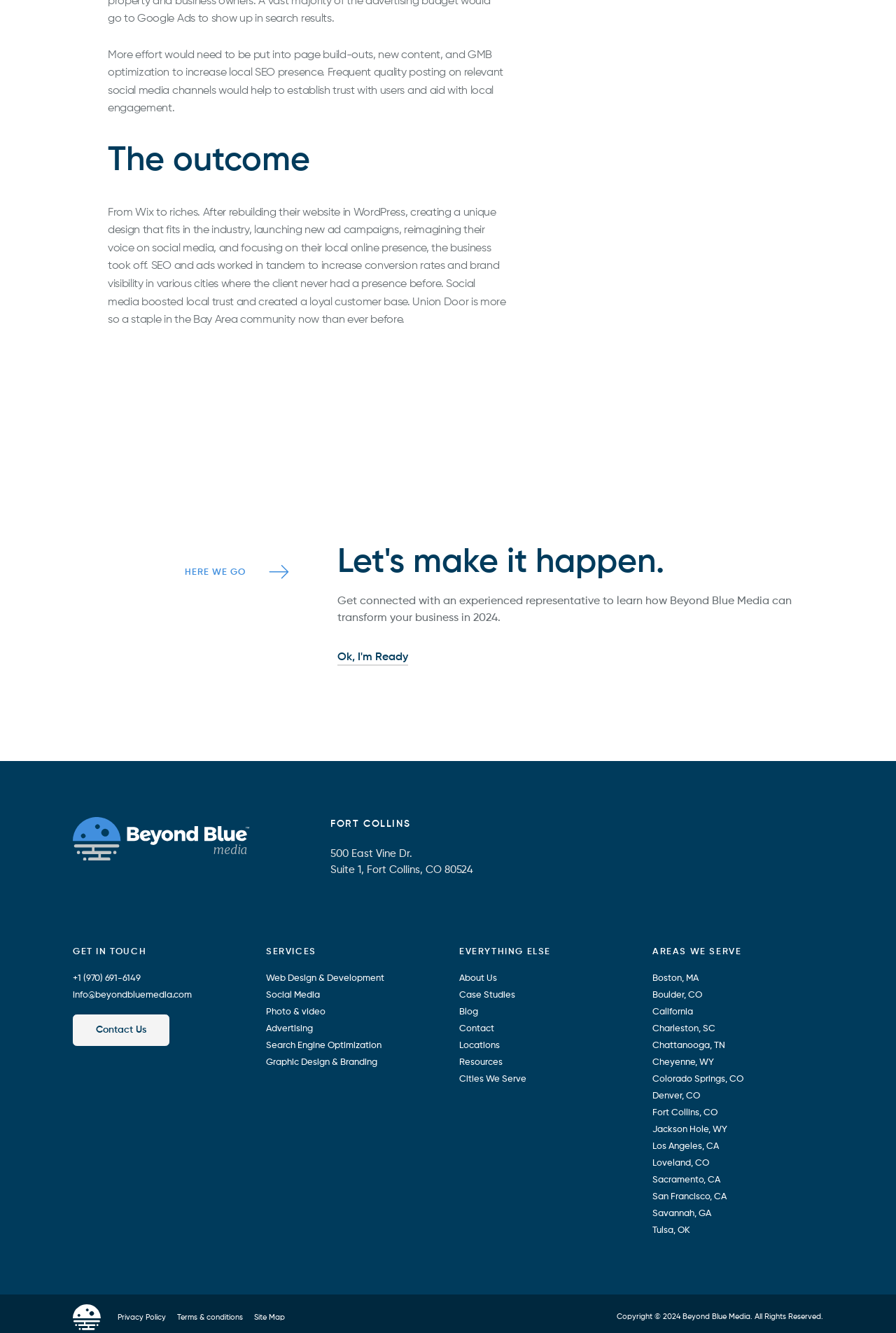Please find the bounding box coordinates for the clickable element needed to perform this instruction: "View case studies".

[0.512, 0.743, 0.575, 0.75]